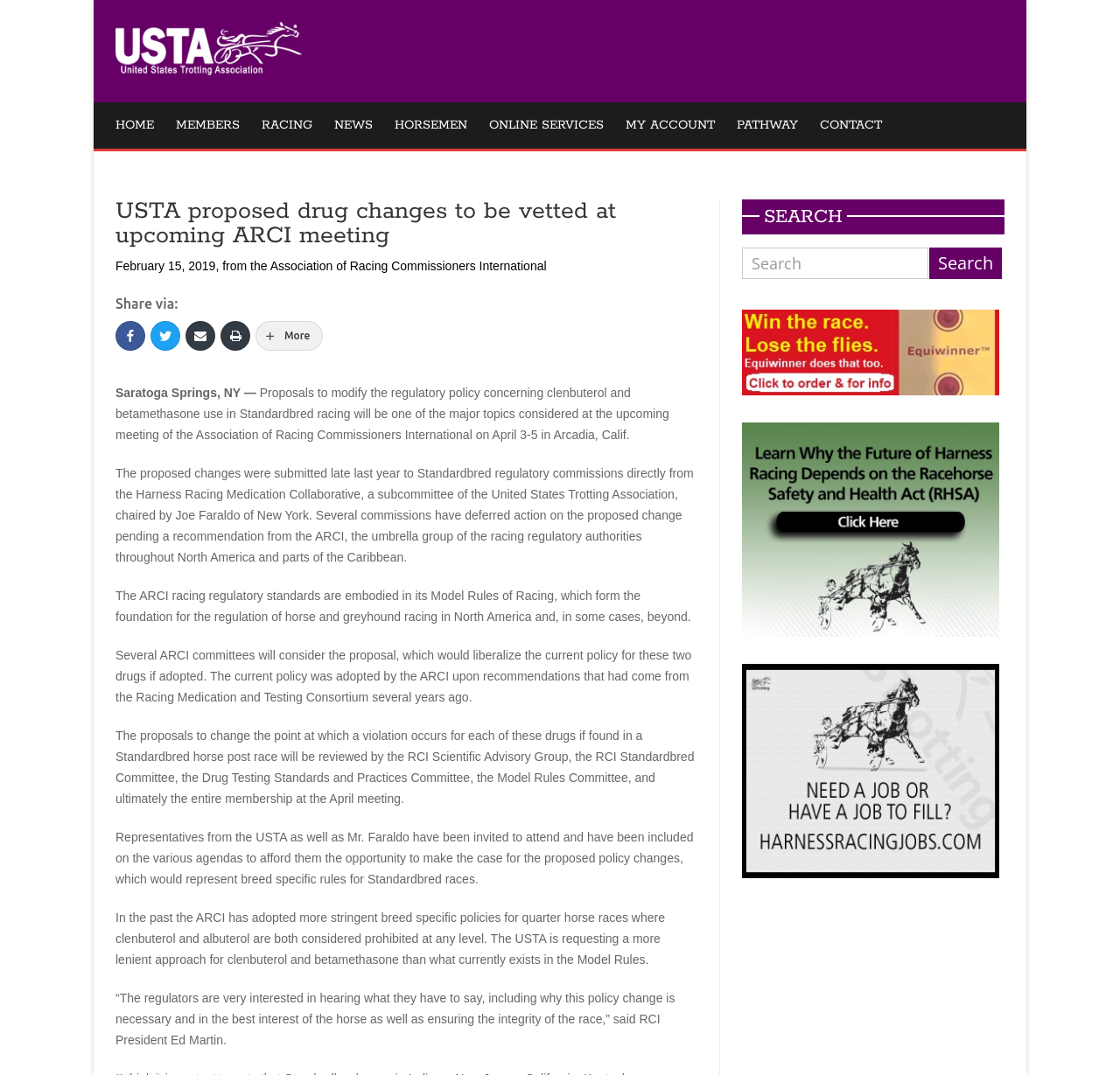Please locate the bounding box coordinates for the element that should be clicked to achieve the following instruction: "Click the U.S. Trotting News Logo". Ensure the coordinates are given as four float numbers between 0 and 1, i.e., [left, top, right, bottom].

[0.103, 0.04, 0.269, 0.053]